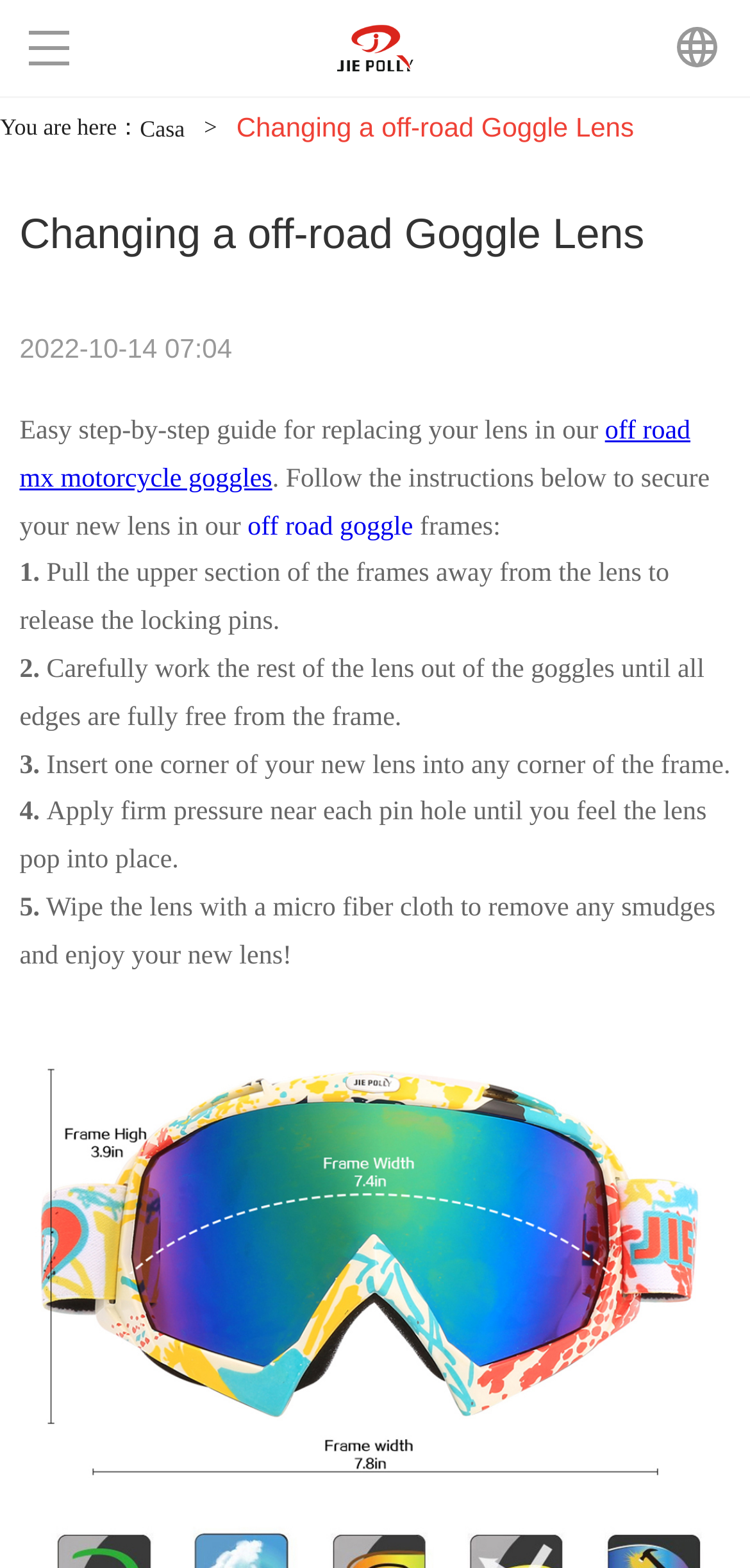Respond to the following question with a brief word or phrase:
What is the purpose of the link 'off road mx motorcycle goggles'?

To provide more information